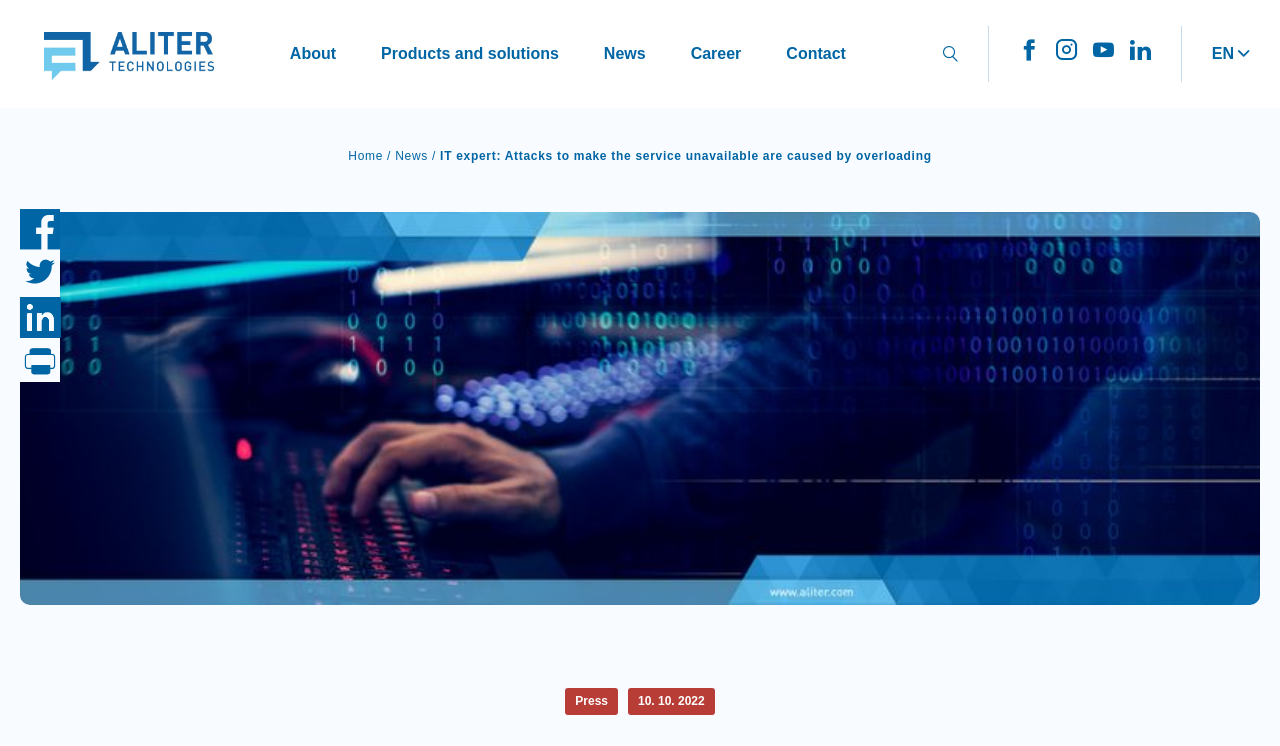Please predict the bounding box coordinates of the element's region where a click is necessary to complete the following instruction: "Visit the 'News' page". The coordinates should be represented by four float numbers between 0 and 1, i.e., [left, top, right, bottom].

[0.472, 0.062, 0.504, 0.083]